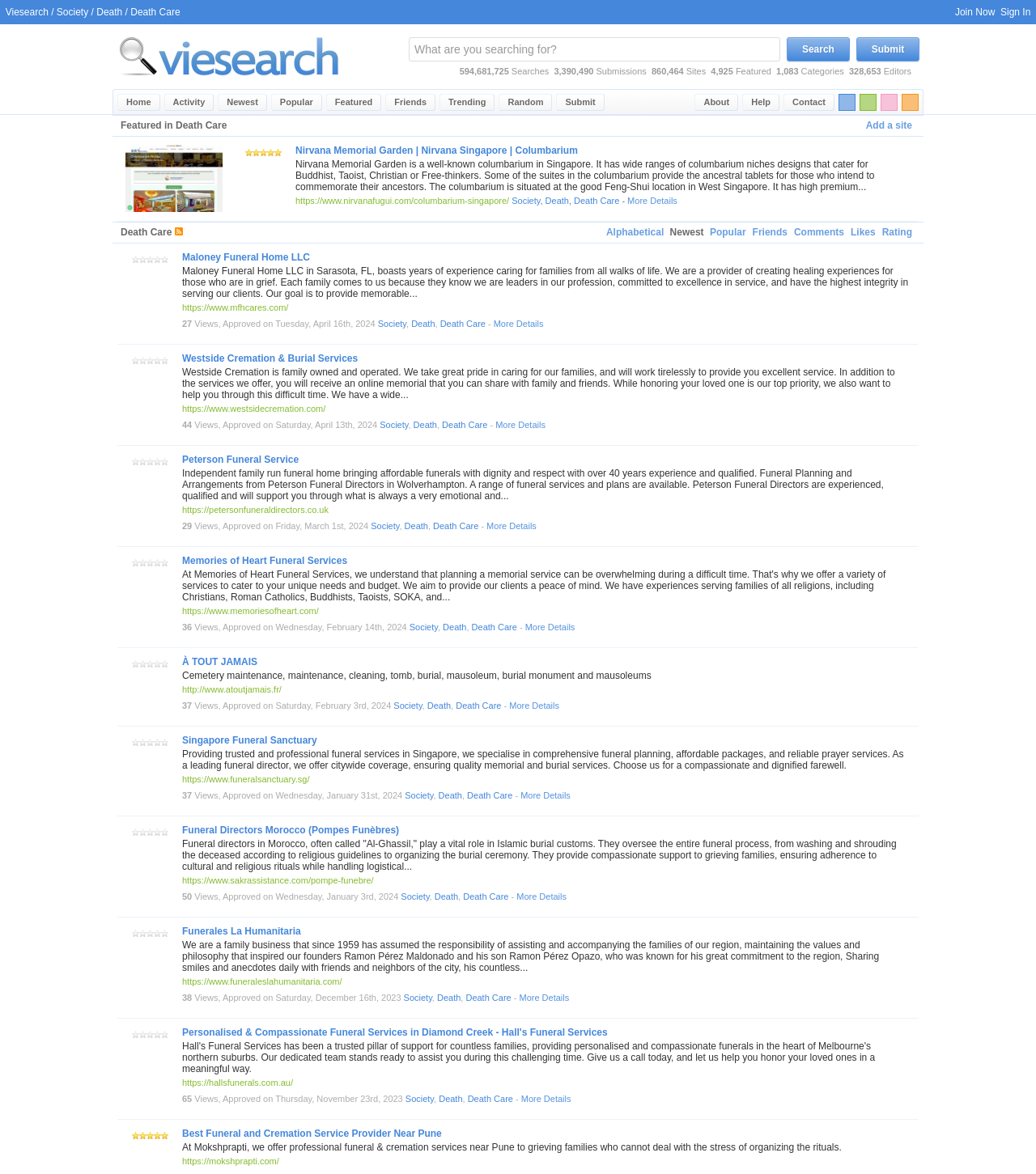What is the name of the columbarium in Singapore?
Provide a detailed answer to the question using information from the image.

The question is asking about the name of the columbarium in Singapore. From the webpage, we can see a link with the text 'Nirvana Memorial Garden | Nirvana Singapore | Columbarium' which suggests that Nirvana Memorial Garden is a columbarium in Singapore.